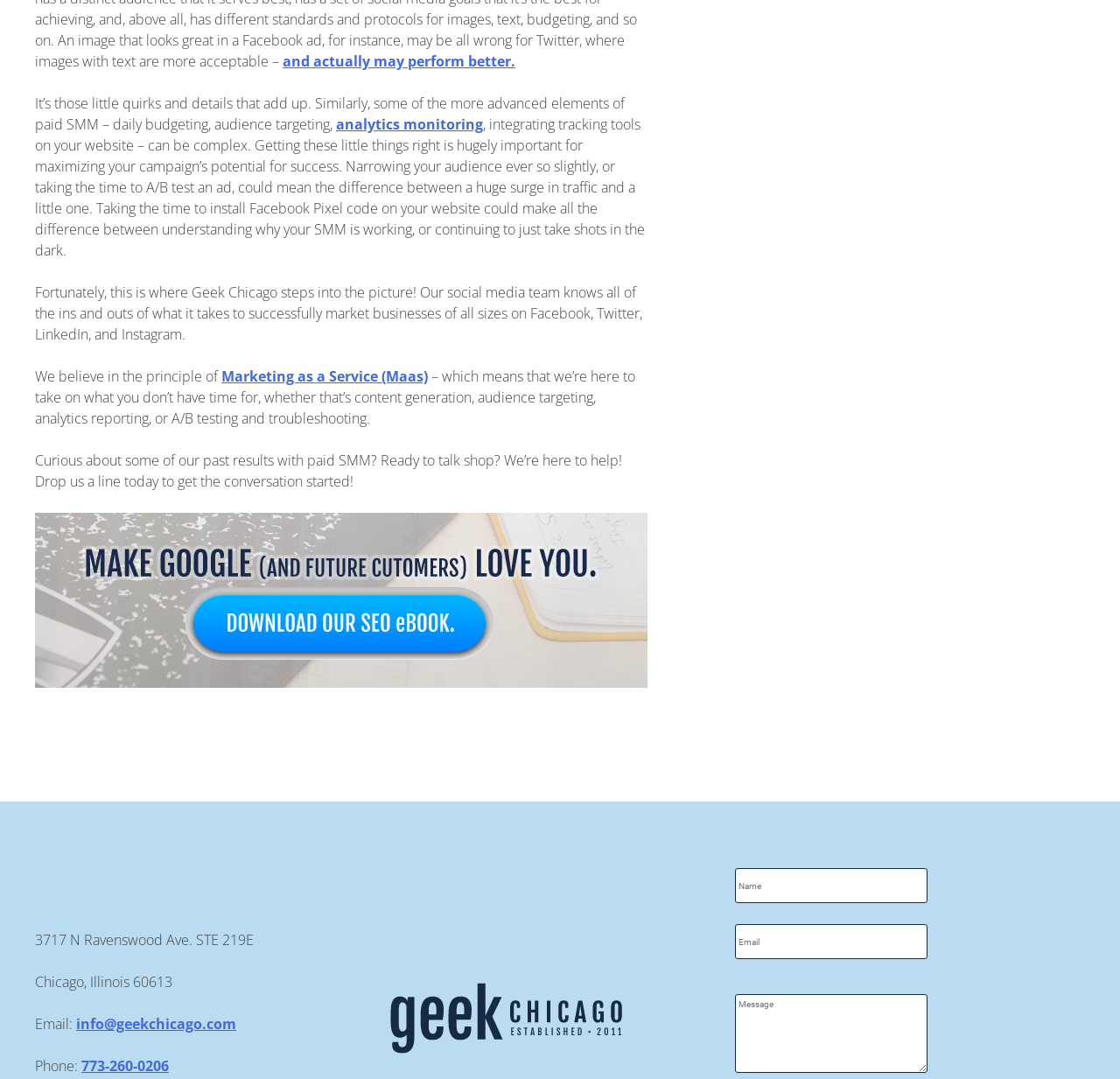Find the bounding box coordinates for the area that should be clicked to accomplish the instruction: "Read more about Marketing as a Service (Maas)".

[0.198, 0.34, 0.382, 0.358]